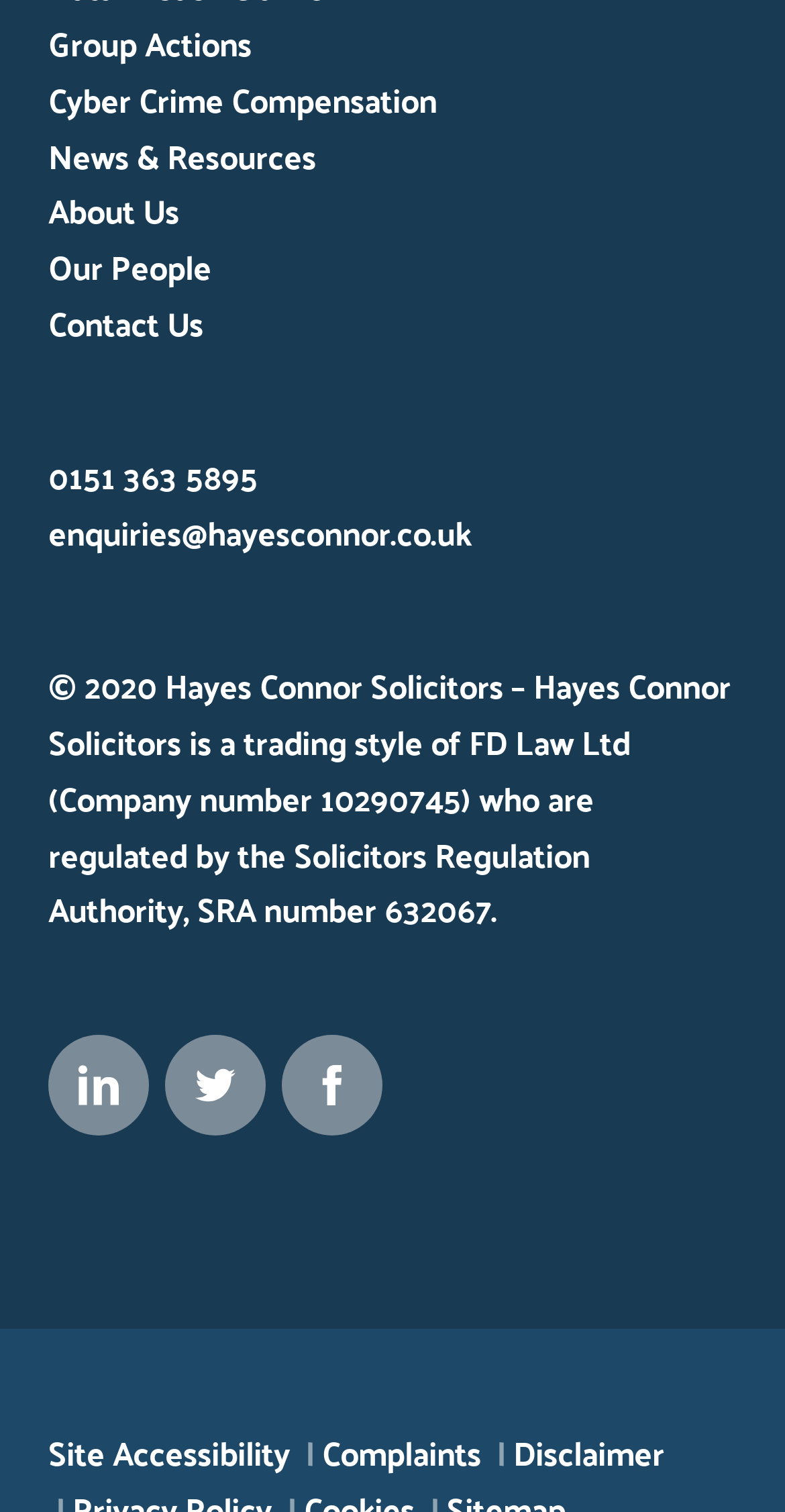Please provide a one-word or short phrase answer to the question:
How many links are in the top navigation menu?

6